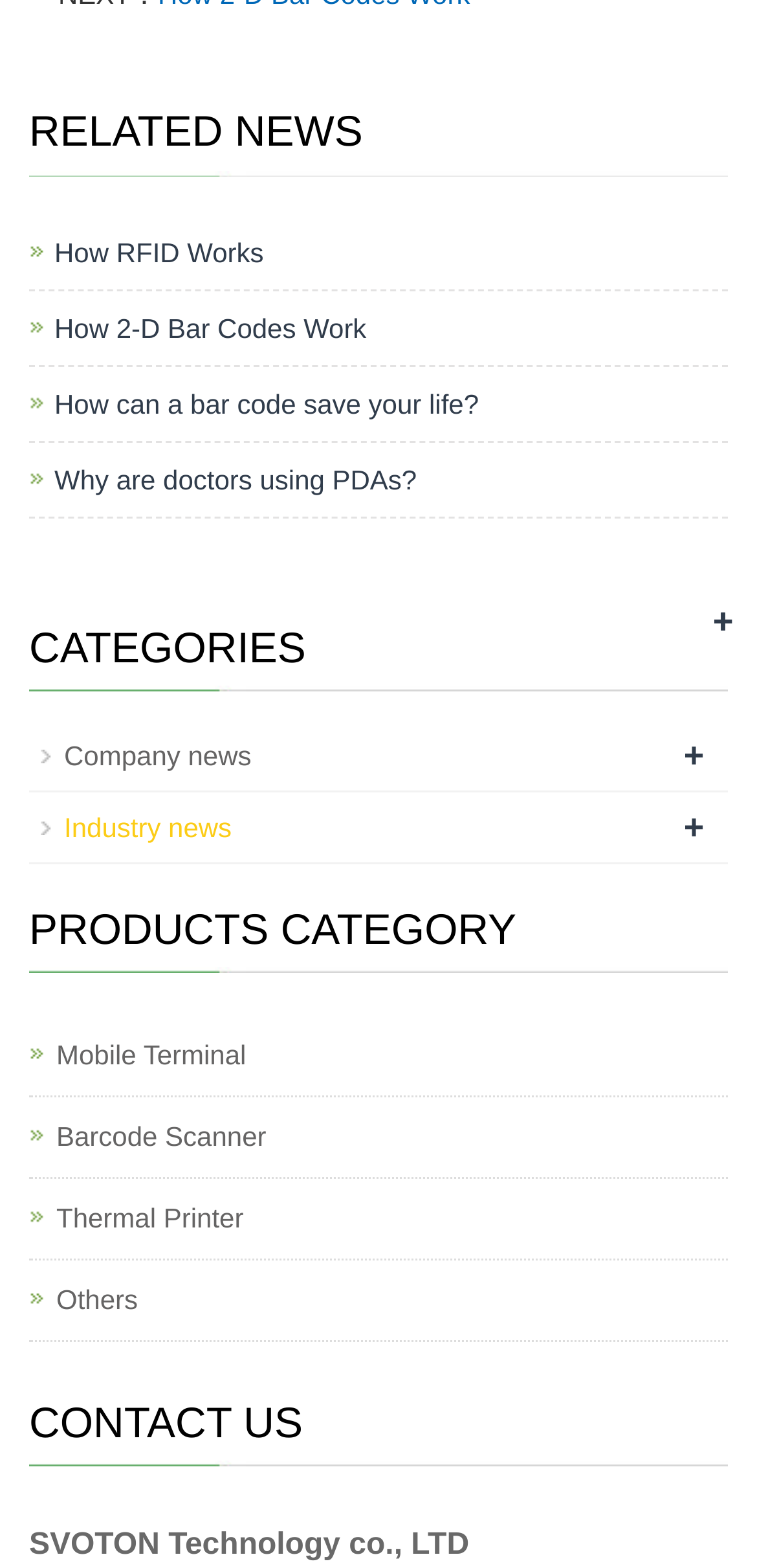Locate the coordinates of the bounding box for the clickable region that fulfills this instruction: "Explore products in Mobile Terminal category".

[0.074, 0.66, 0.325, 0.686]